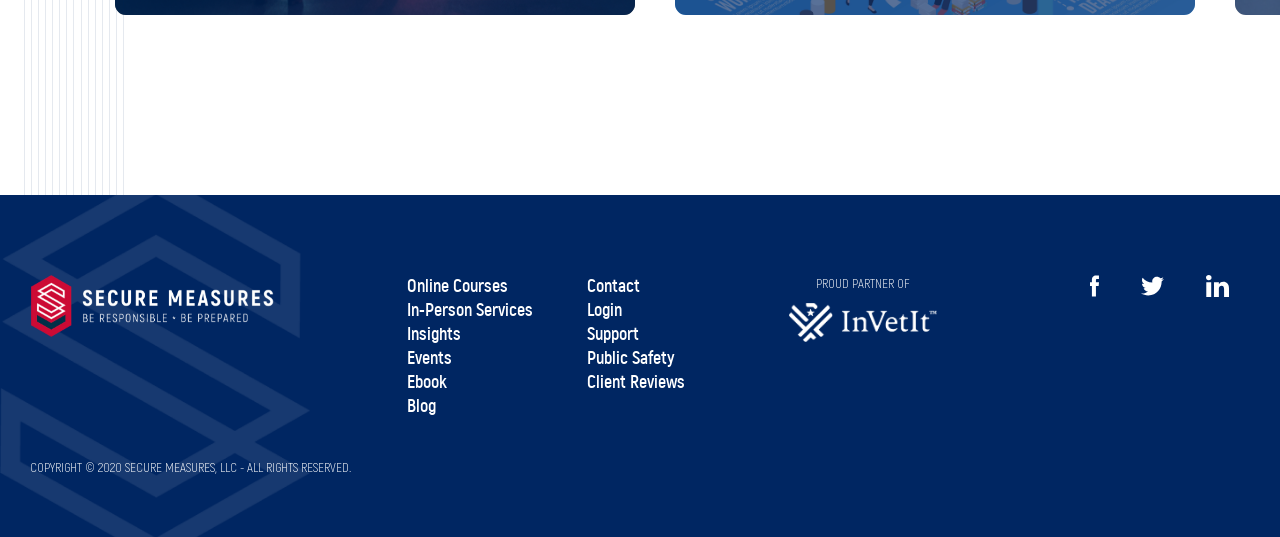How many social media links are there?
Give a one-word or short-phrase answer derived from the screenshot.

3